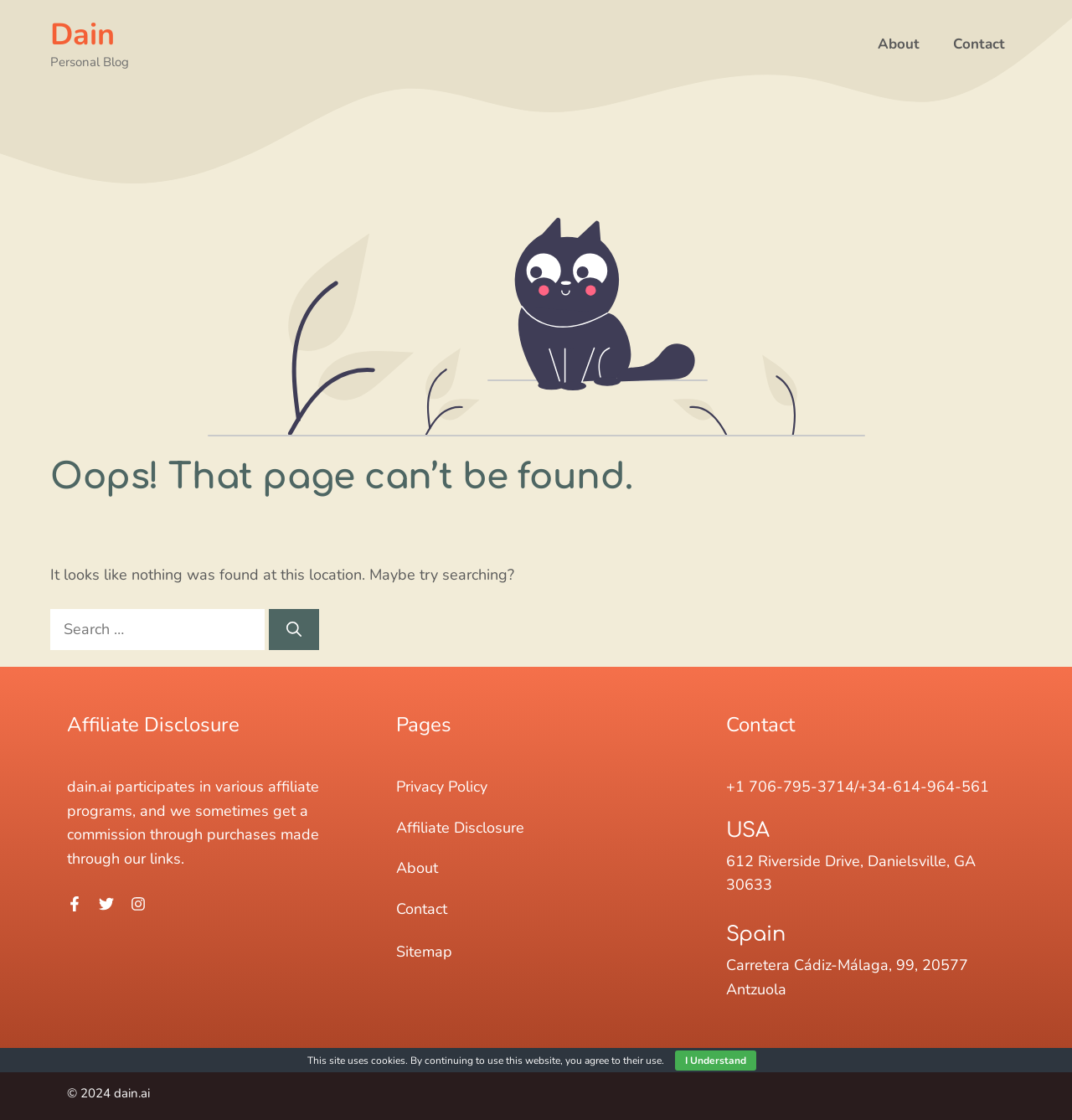Using the webpage screenshot and the element description parent_node: Search for: aria-label="Search", determine the bounding box coordinates. Specify the coordinates in the format (top-left x, top-left y, bottom-right x, bottom-right y) with values ranging from 0 to 1.

[0.251, 0.544, 0.298, 0.581]